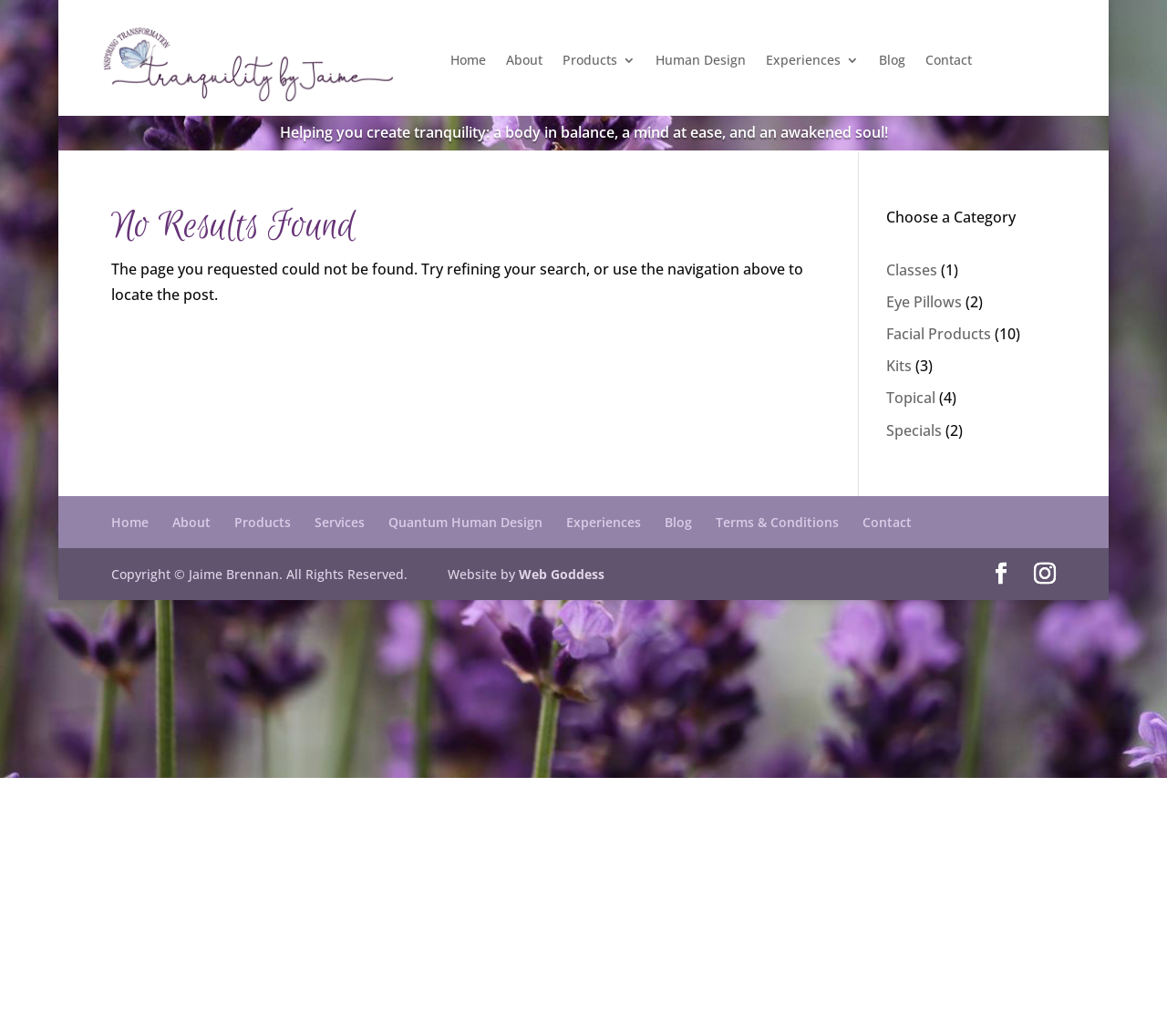Pinpoint the bounding box coordinates of the element you need to click to execute the following instruction: "View the 'Tranquility by Jaime Brennan' image". The bounding box should be represented by four float numbers between 0 and 1, in the format [left, top, right, bottom].

[0.07, 0.004, 0.337, 0.098]